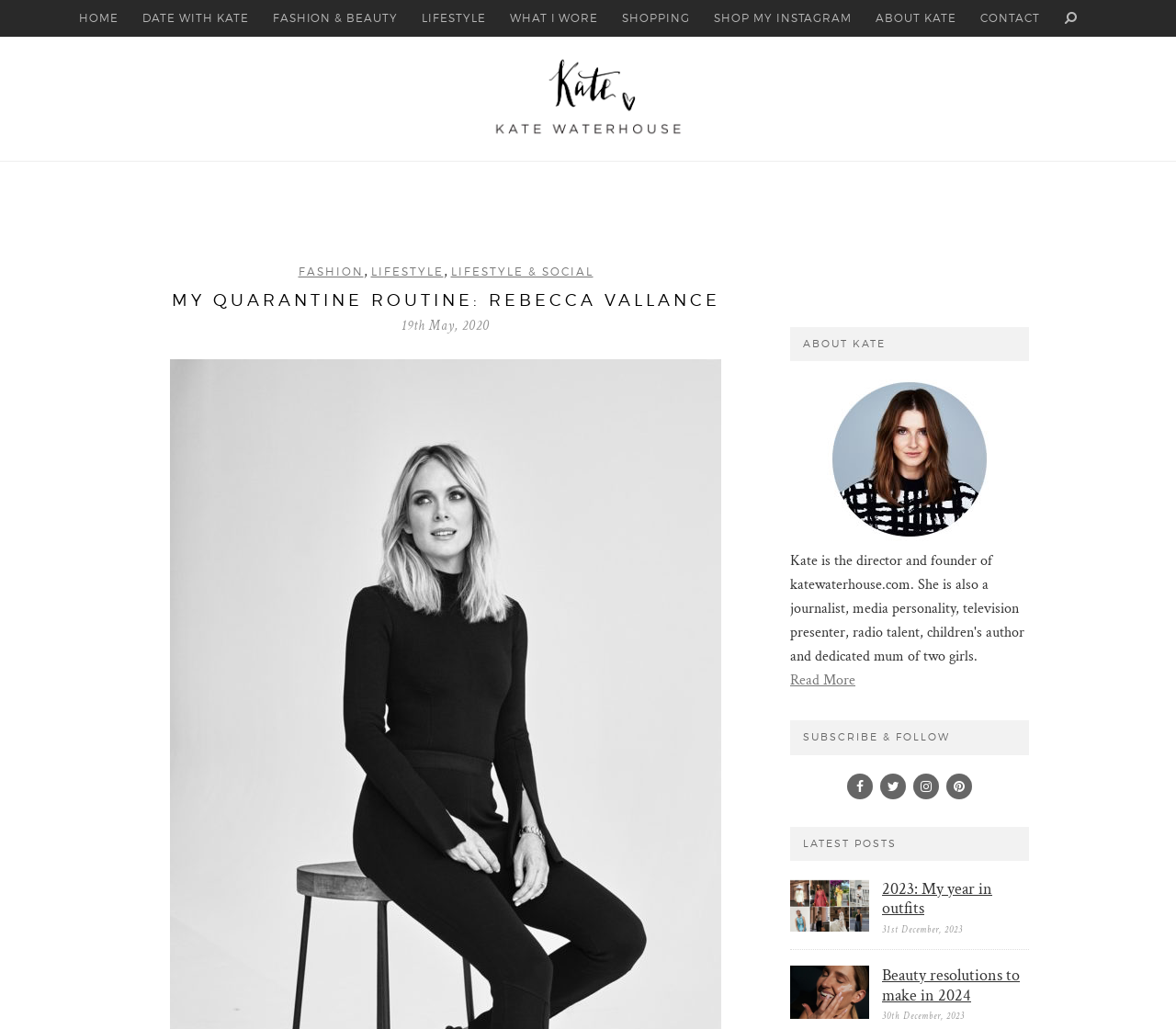Determine the bounding box coordinates for the HTML element described here: "What I Wore".

[0.433, 0.0, 0.509, 0.036]